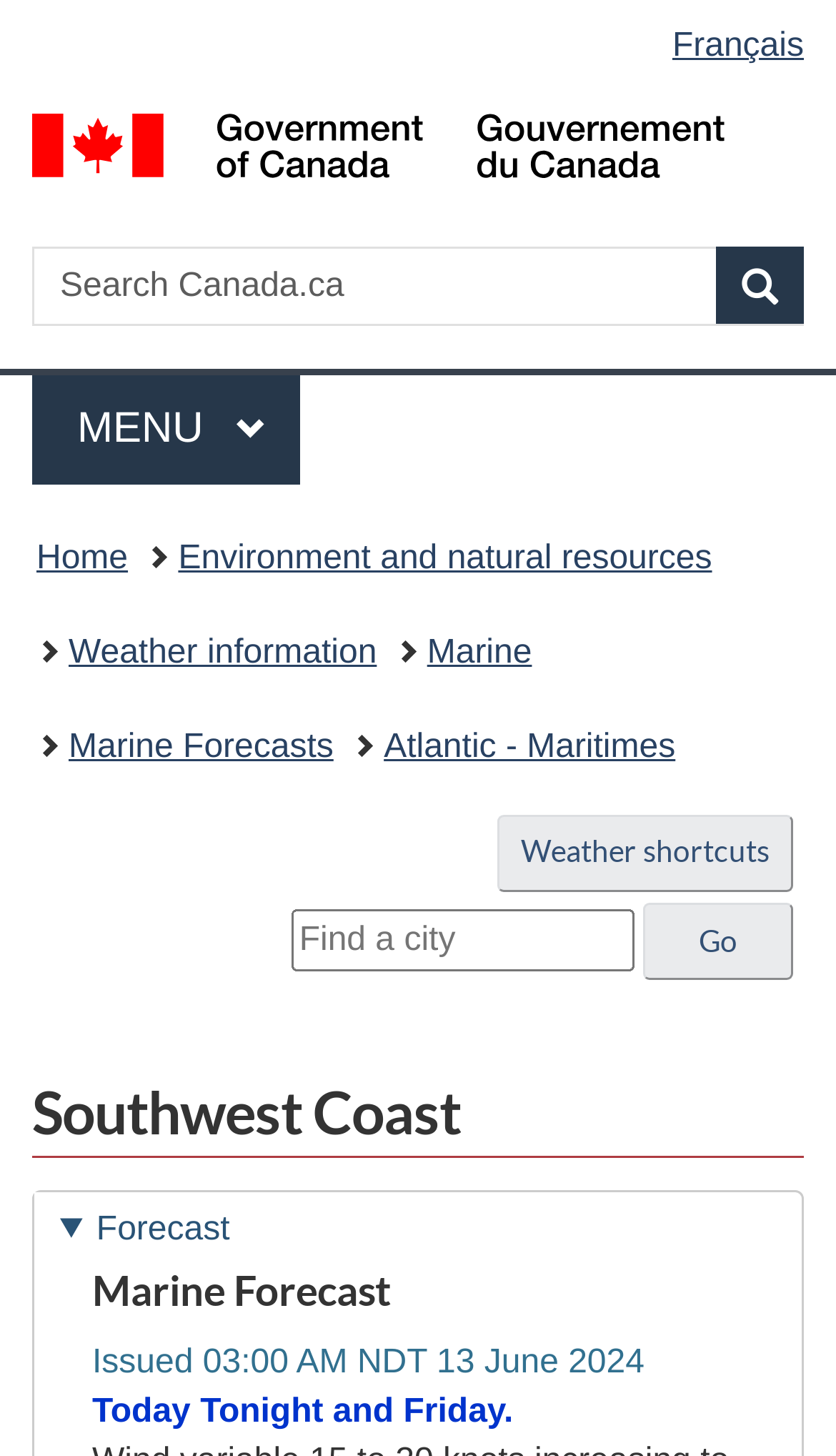Using the webpage screenshot, locate the HTML element that fits the following description and provide its bounding box: "Environment and natural resources".

[0.213, 0.363, 0.852, 0.403]